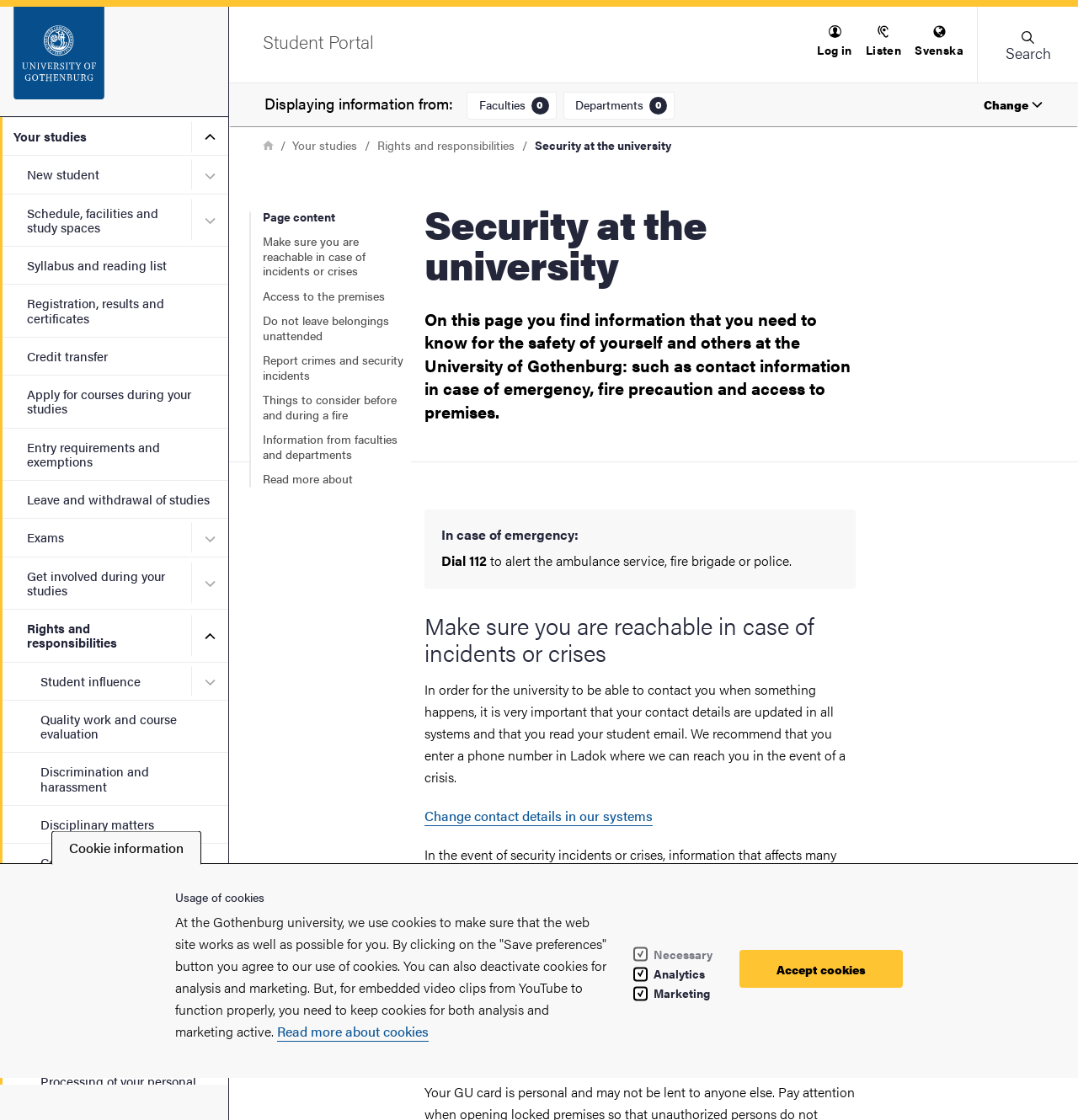Determine the bounding box coordinates of the clickable element to complete this instruction: "Read more about 'Security at the university'". Provide the coordinates in the format of four float numbers between 0 and 1, [left, top, right, bottom].

[0.244, 0.418, 0.327, 0.438]